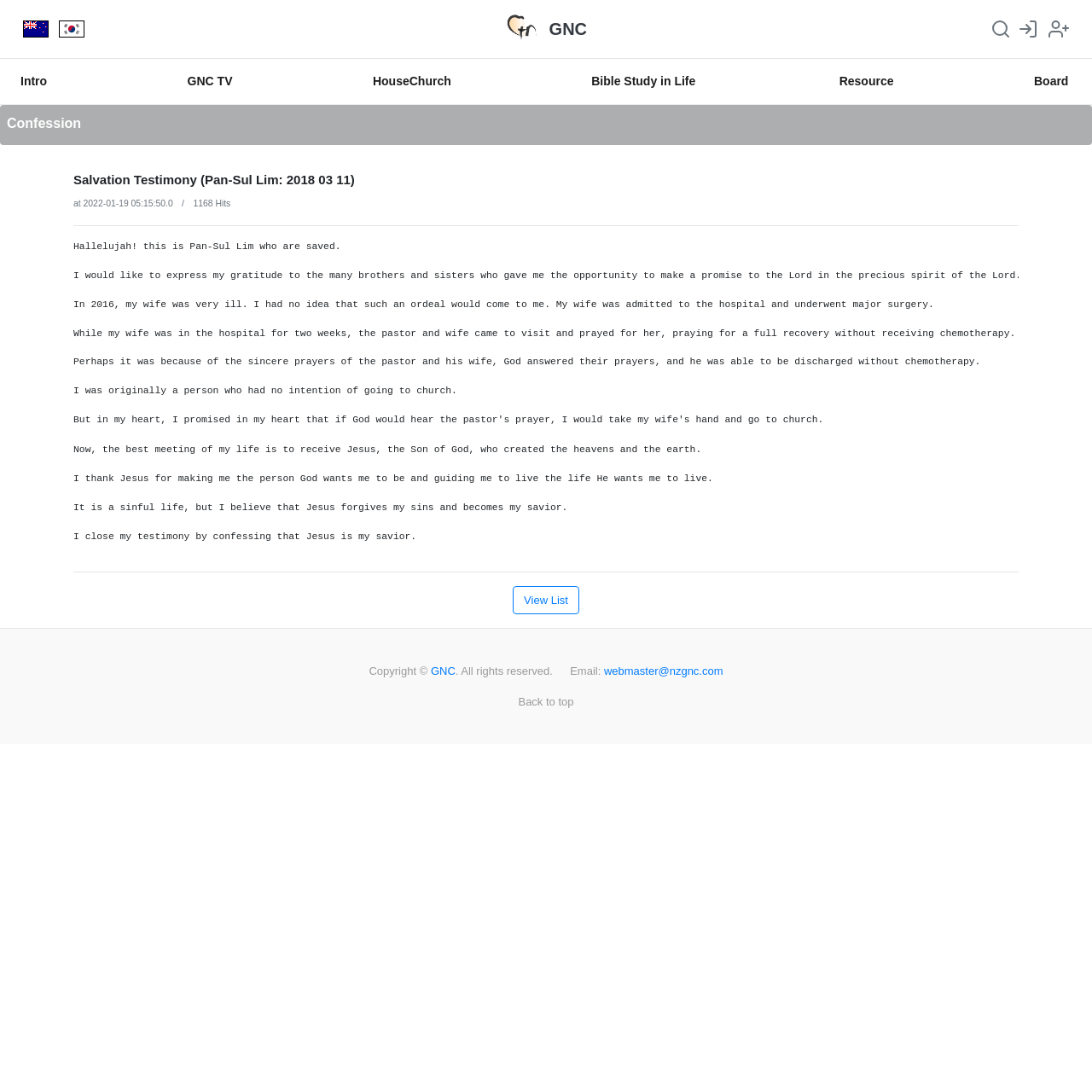Summarize the webpage with a detailed and informative caption.

The webpage is titled "NZGNC" and has a simple layout. At the top, there are several links and an image. The links are arranged horizontally, with "GNC" and "Search" on the right side, and "Log in" and "Sign up" on the far right. The image is located to the left of the "GNC" link.

Below the top section, there are several links arranged vertically, including "Intro", "GNC TV", "HouseChurch", "Bible Study in Life", "Resource", and "Board". These links are evenly spaced and take up most of the left side of the page.

To the right of these links, there is a main section with a heading that reads "Confession". Below the heading, there is a subheading that reads "Salvation Testimony (Pan-Sul Lim: 2018 03 11)". Underneath the subheading, there is a block of text that describes a personal salvation testimony, including a brief introduction and a longer narrative.

Below the testimony, there is a button labeled "View List". At the very bottom of the page, there is a section with copyright information, including a link to "GNC" and an email address. There is also a link to "Back to top" on the bottom right side of the page.